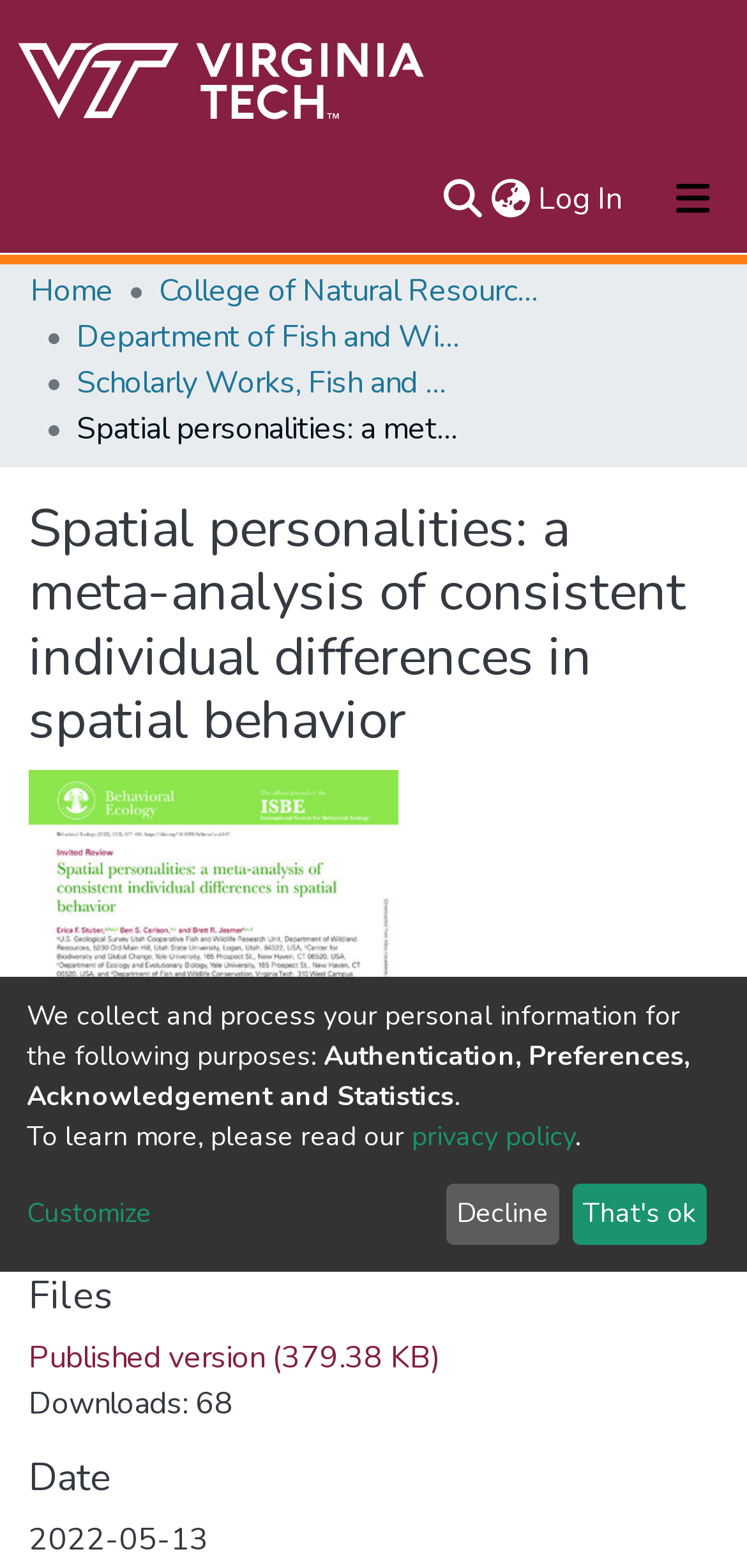Summarize the webpage in an elaborate manner.

The webpage appears to be a research article or academic paper titled "Spatial personalities: a meta-analysis of consistent individual differences in spatial behavior". 

At the top of the page, there is a navigation bar with several links, including a repository logo, a search bar, a language switch button, and a log-in button. 

Below the navigation bar, there is a main navigation bar with links to "About", "Communities & Collections", "All of VTechWorks", and "Statistics". 

Next, there is a breadcrumb navigation section that shows the path from "Home" to the current page, passing through "College of Natural Resources and Environment (CNRE)" and "Department of Fish and Wildlife Conservation". 

The main content of the page starts with a heading that displays the title of the article. Below the title, there are several sections, including a "Files" section with a link to a published version of the article, a "Date" section showing the publication date, and a section with information about the number of downloads. 

On the right side of the page, there is a section with a heading that says "We collect and process your personal information for the following purposes:". This section contains several paragraphs of text explaining the purposes of data collection, followed by links to a privacy policy and a "Customize" button. There are also two buttons, "Decline" and "That's ok", at the bottom of this section.